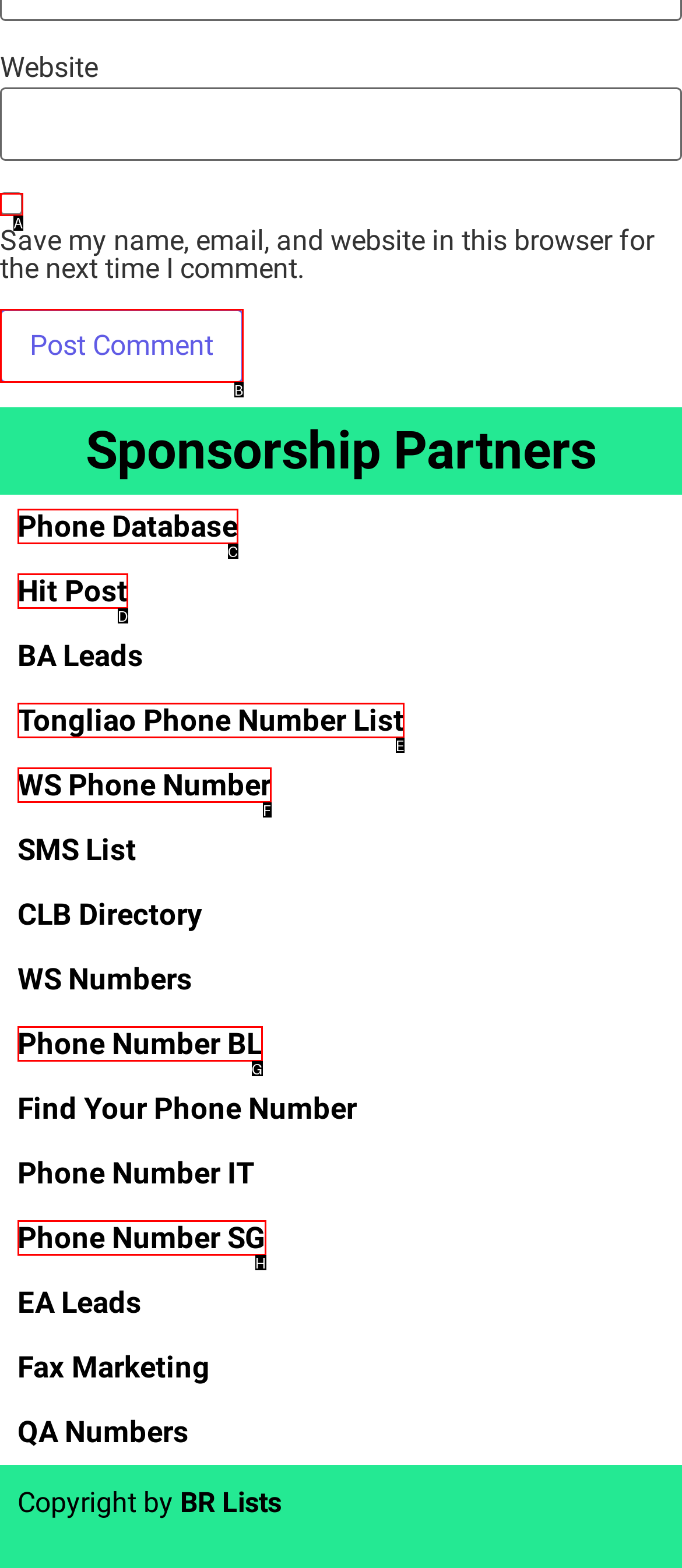Which option is described as follows: WS Phone Number
Answer with the letter of the matching option directly.

F